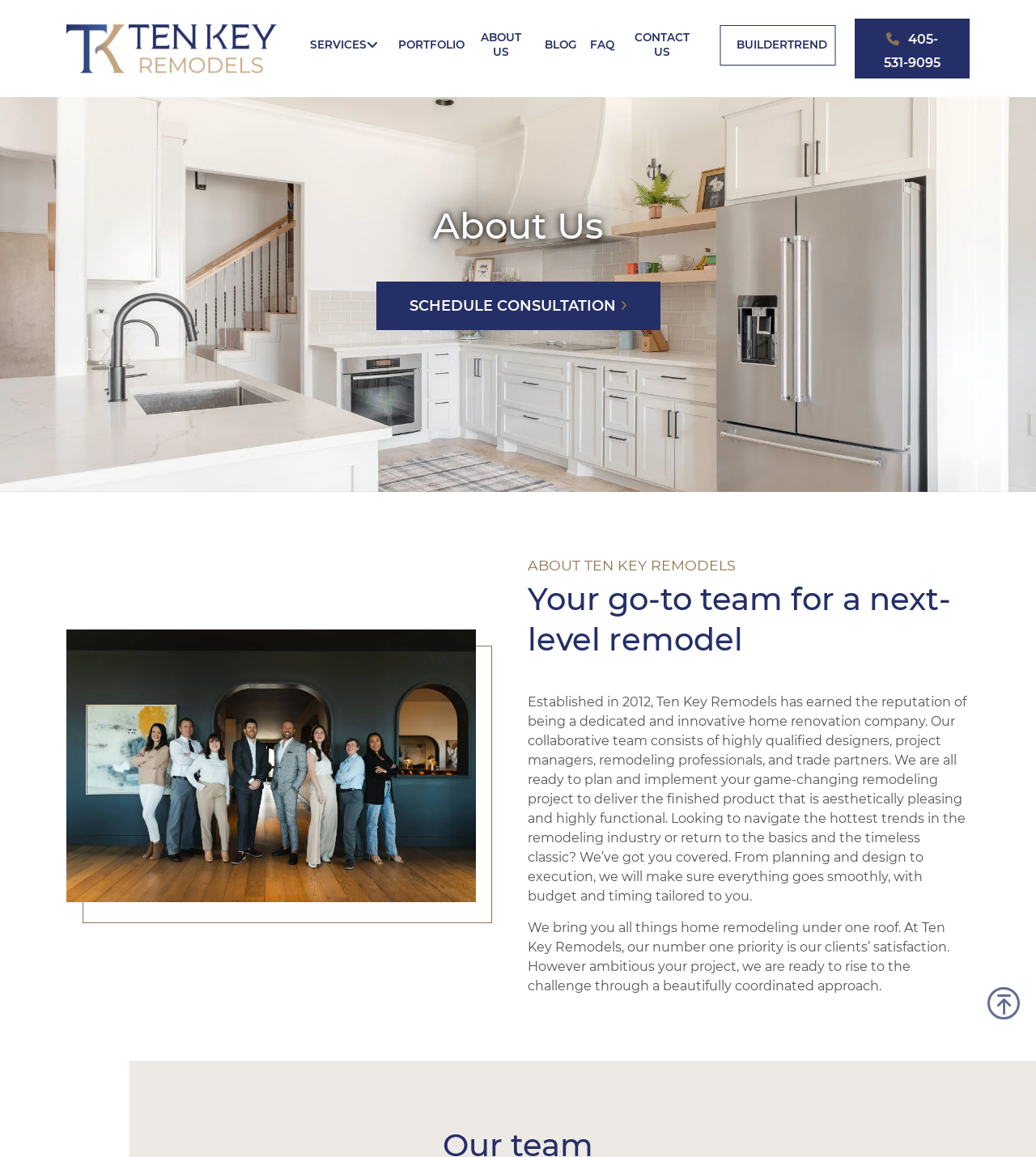Please find the bounding box coordinates of the section that needs to be clicked to achieve this instruction: "Call the phone number".

[0.825, 0.016, 0.936, 0.068]